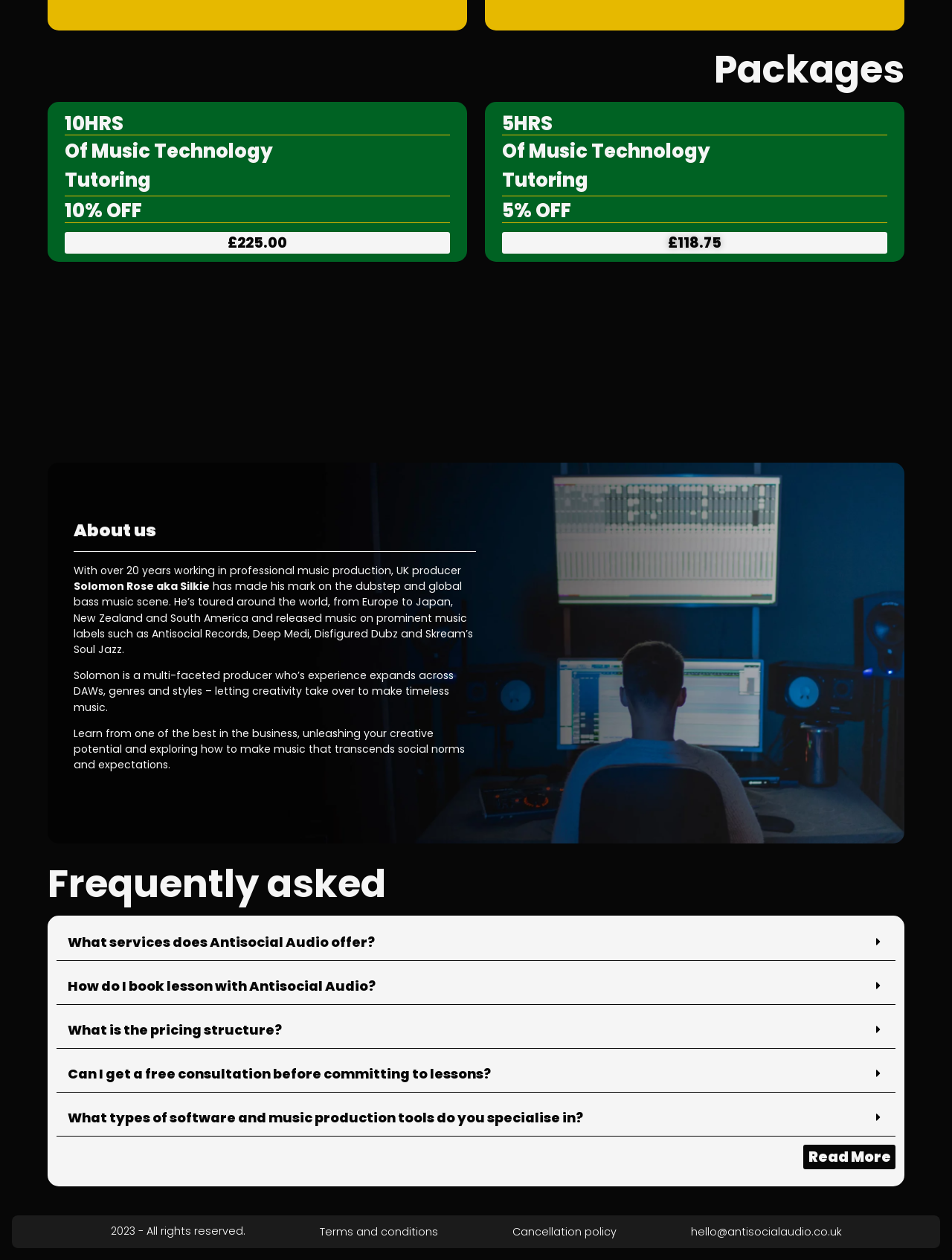What is the topic of the first frequently asked question?
Provide a well-explained and detailed answer to the question.

The topic can be found in the 'Frequently asked' section, where the first question is listed as a button 'What services does Antisocial Audio offer?'.